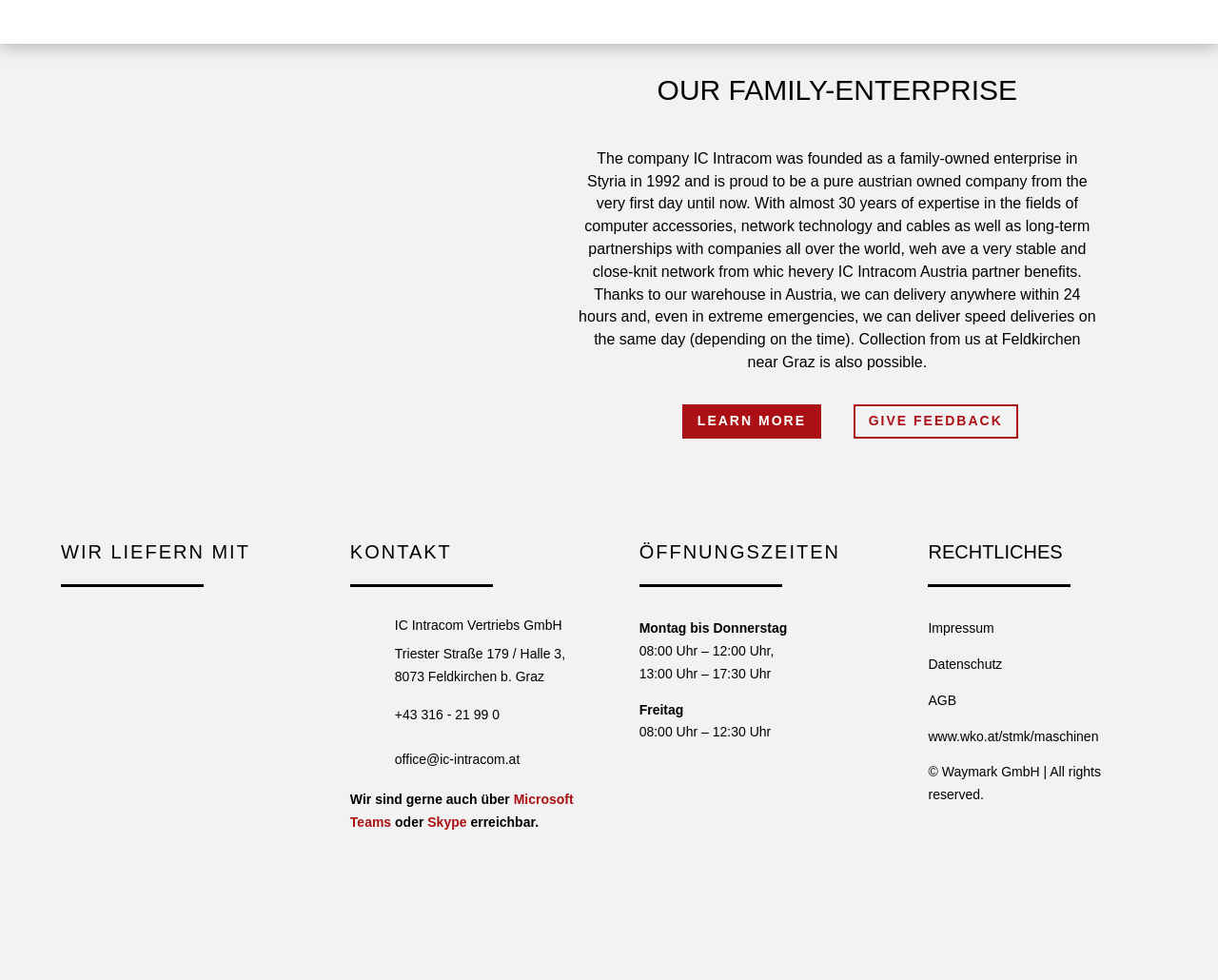What are the office hours of the company?
Offer a detailed and exhaustive answer to the question.

The office hours are mentioned in the static text 'Montag bis Donnerstag', '08:00 Uhr – 12:00 Uhr,', '13:00 Uhr – 17:30 Uhr', 'Freitag', and '08:00 Uhr – 12:30 Uhr'.